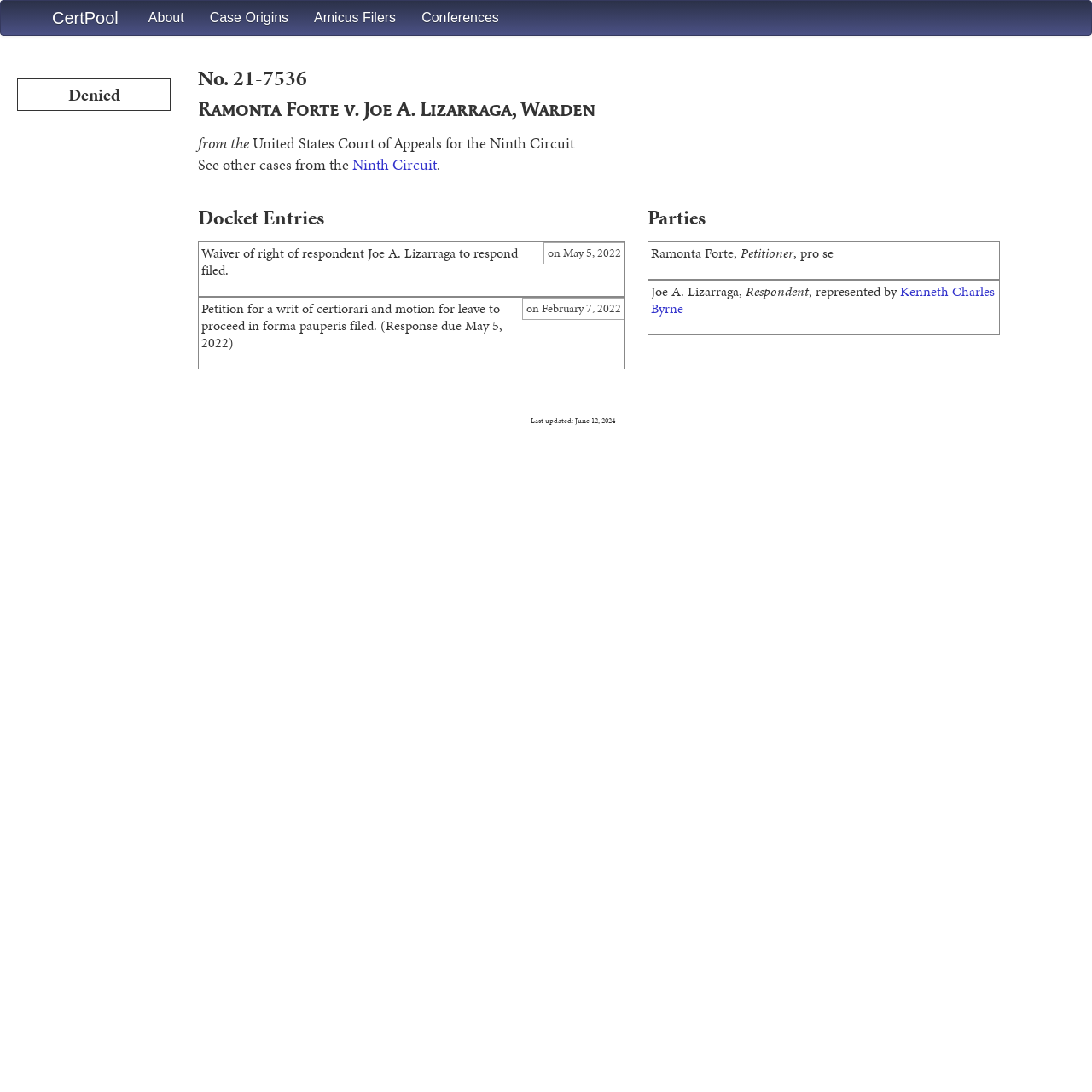Use a single word or phrase to respond to the question:
When was the petition filed?

February 7, 2022